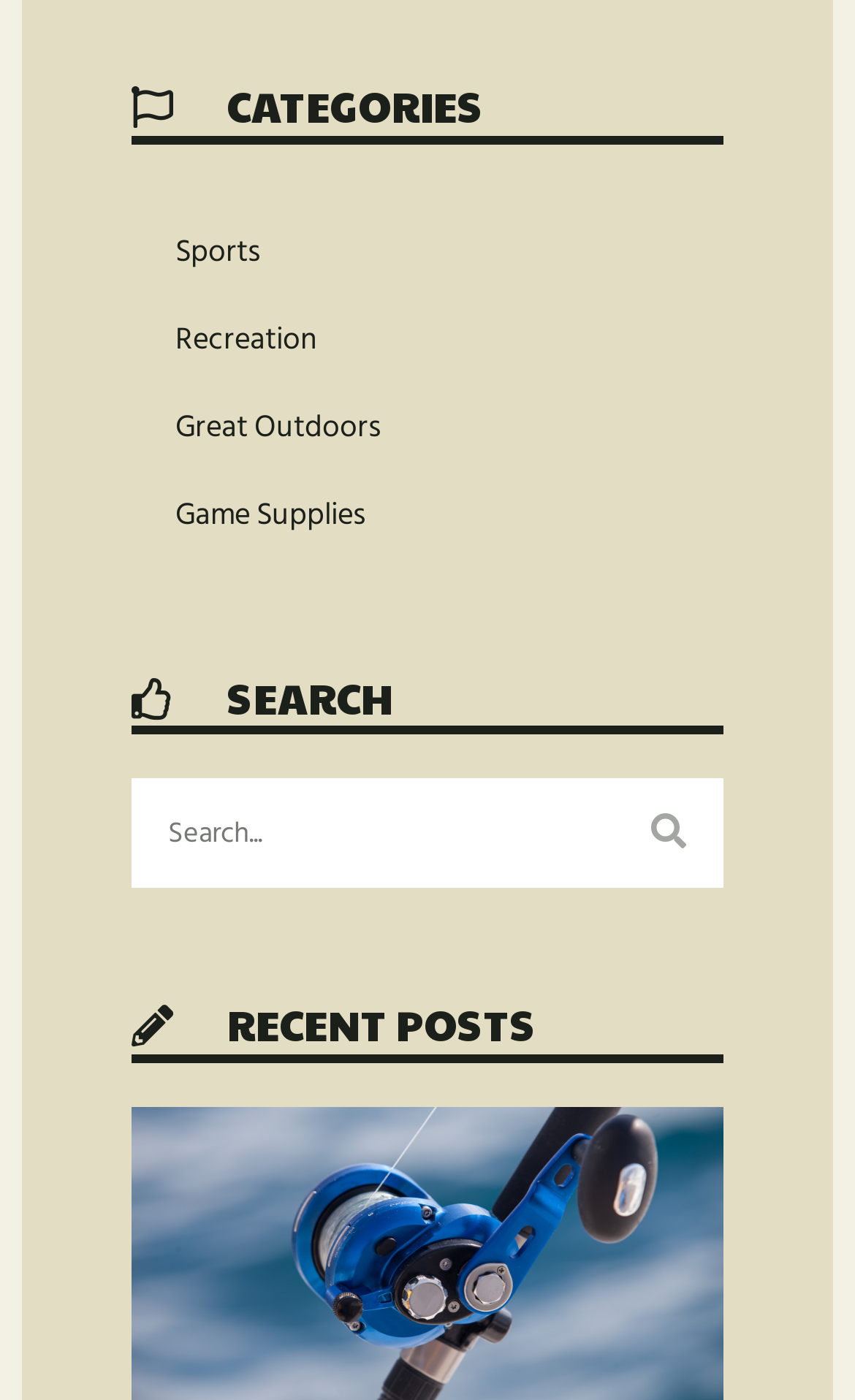What section is listed below the search field?
Offer a detailed and full explanation in response to the question.

I found a StaticText element 'RECENT POSTS' located below the search field, which suggests that this section is listed below the search field.